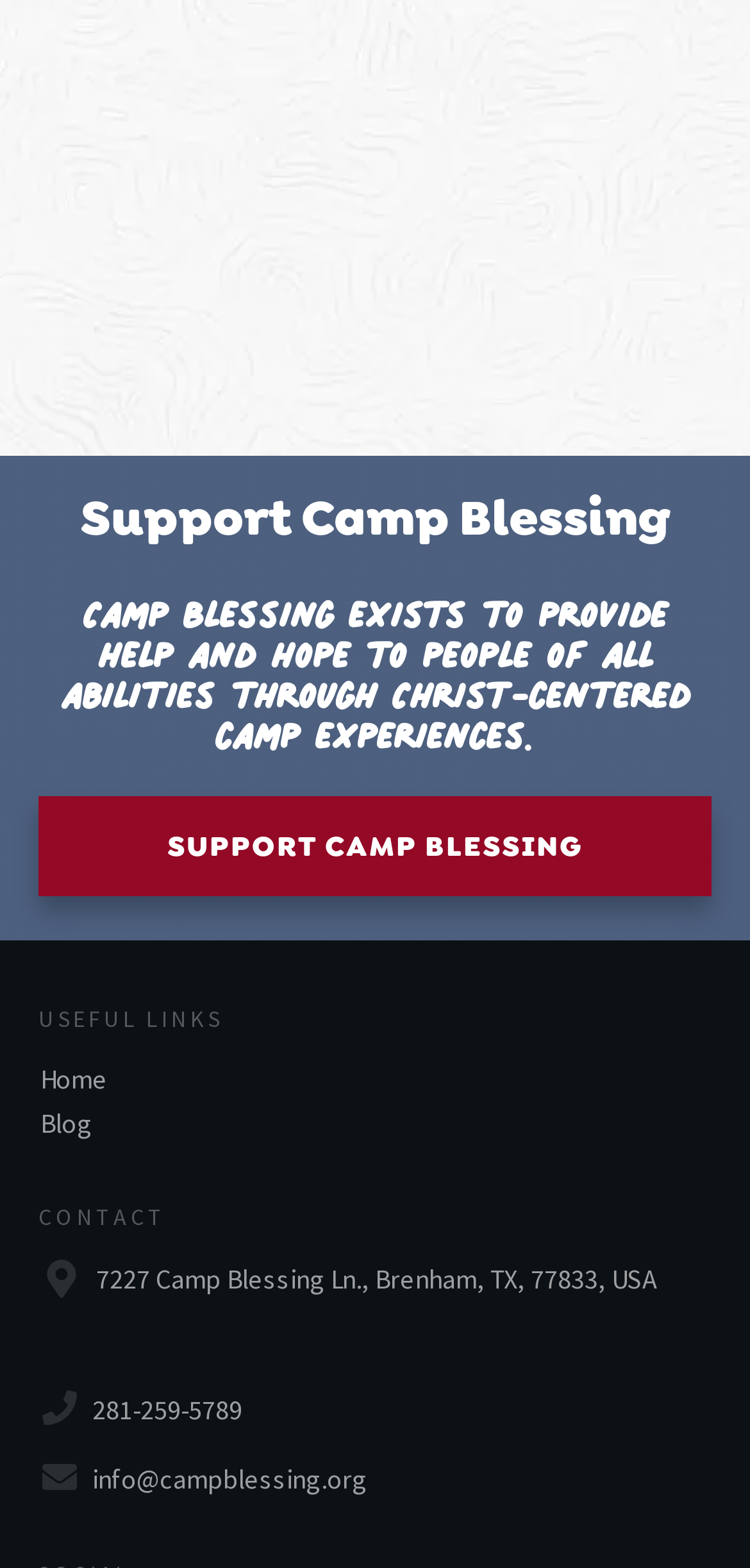From the webpage screenshot, predict the bounding box of the UI element that matches this description: "Support Camp Blessing".

[0.051, 0.507, 0.949, 0.571]